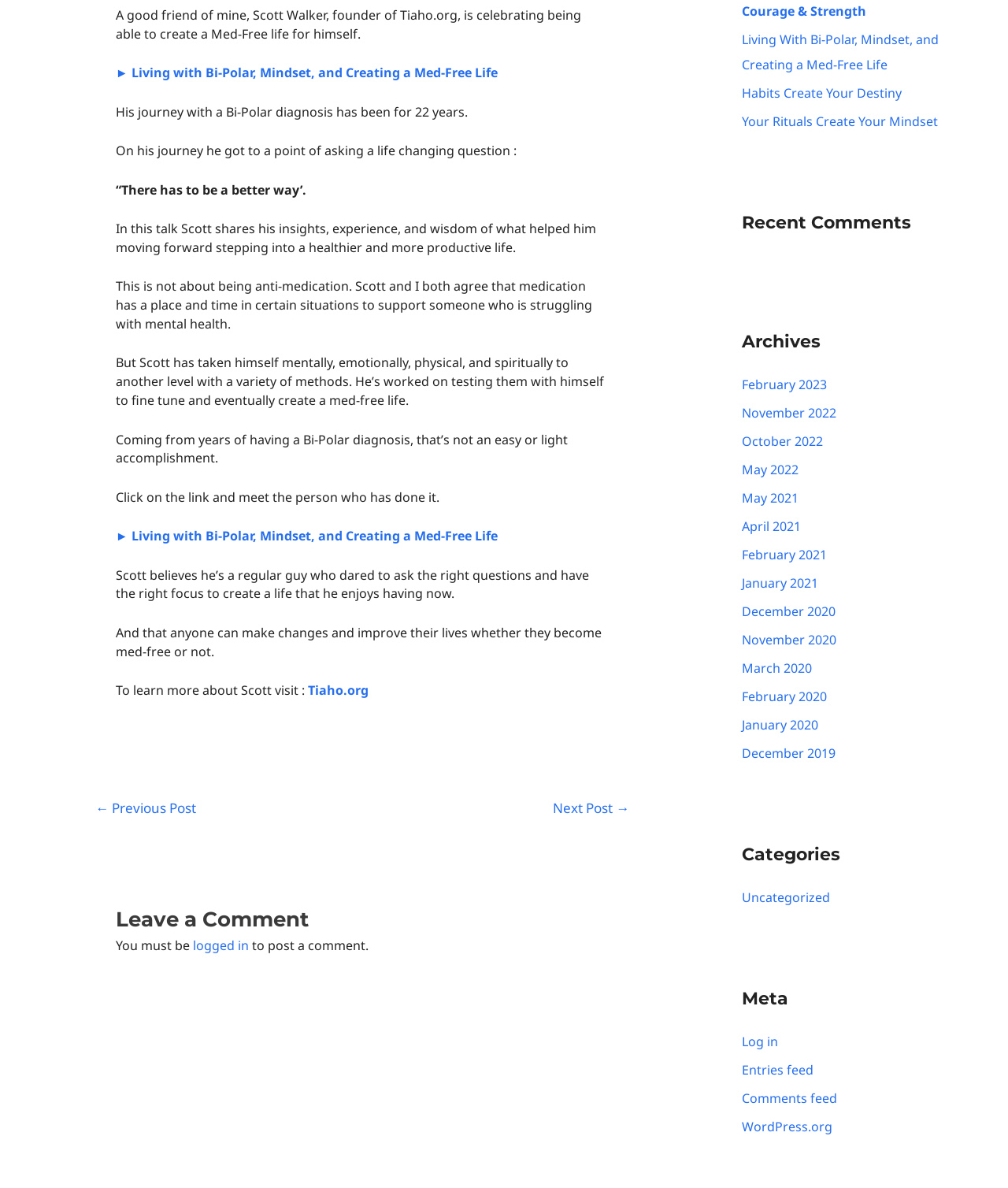Locate the bounding box of the UI element defined by this description: "← Previous Post". The coordinates should be given as four float numbers between 0 and 1, formatted as [left, top, right, bottom].

[0.074, 0.669, 0.215, 0.695]